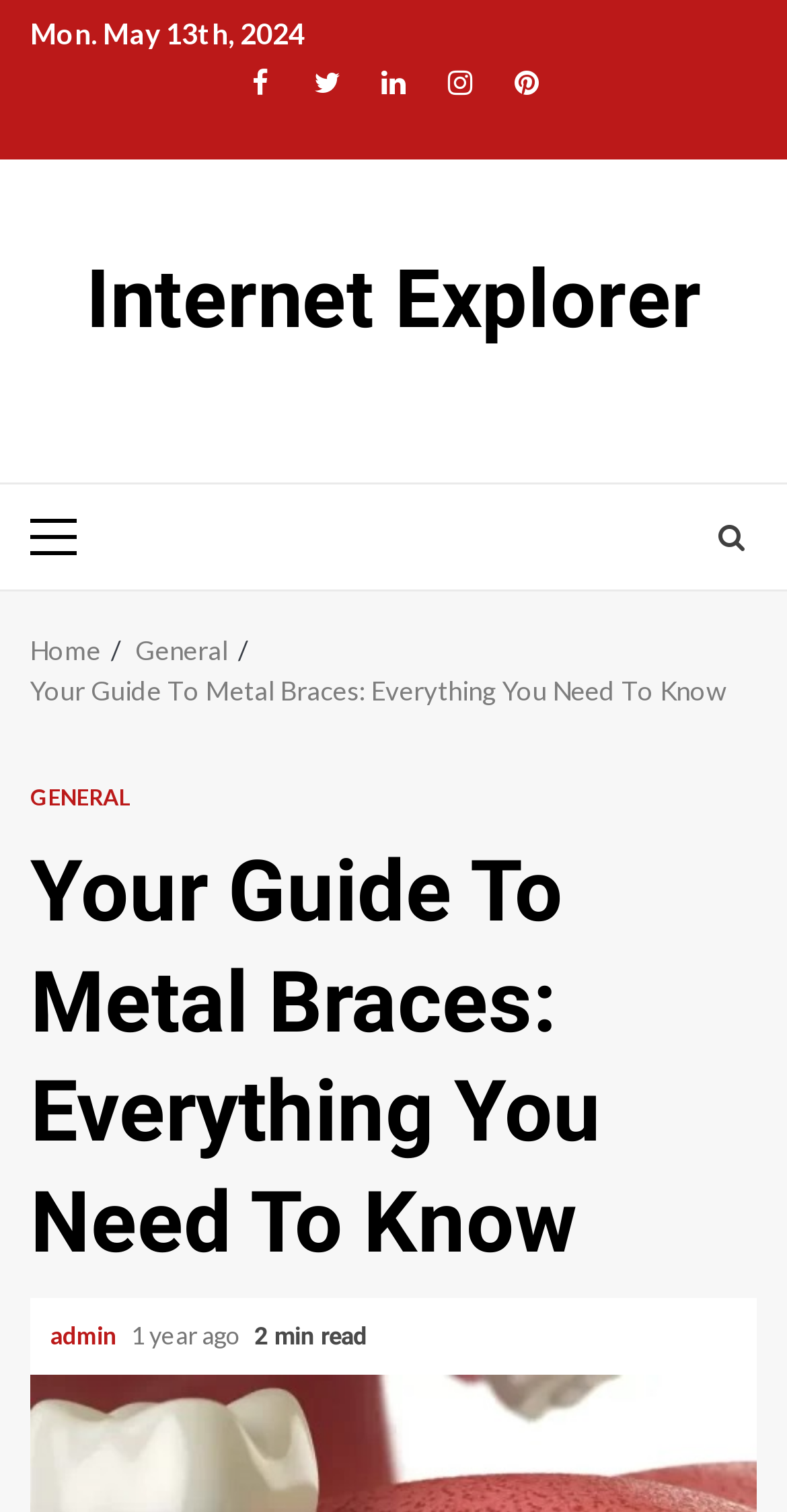Identify the bounding box coordinates of the clickable region necessary to fulfill the following instruction: "Read the article". The bounding box coordinates should be four float numbers between 0 and 1, i.e., [left, top, right, bottom].

[0.038, 0.554, 0.962, 0.846]